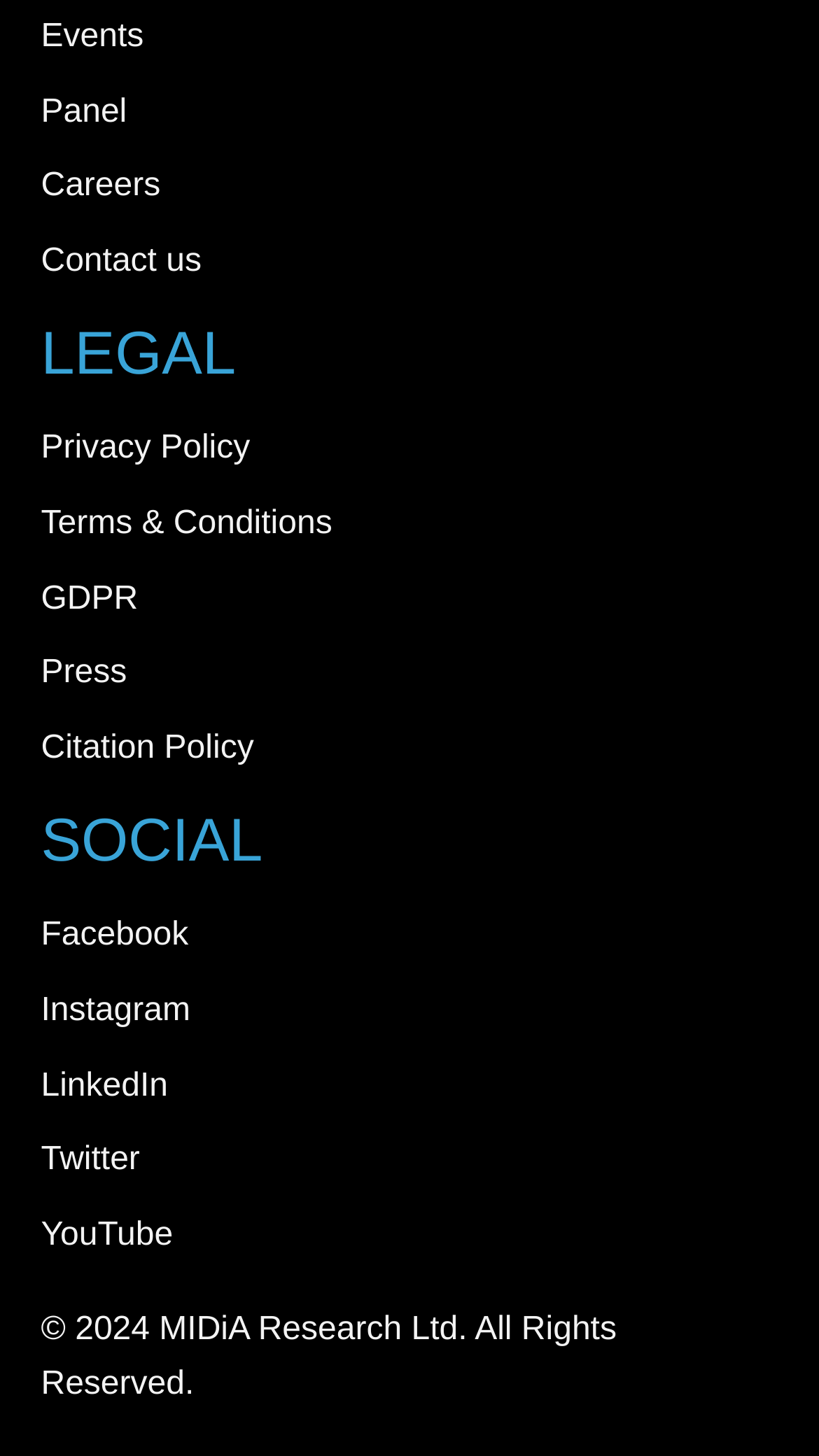Using the description "Terms & Conditions", predict the bounding box of the relevant HTML element.

[0.05, 0.342, 0.95, 0.379]